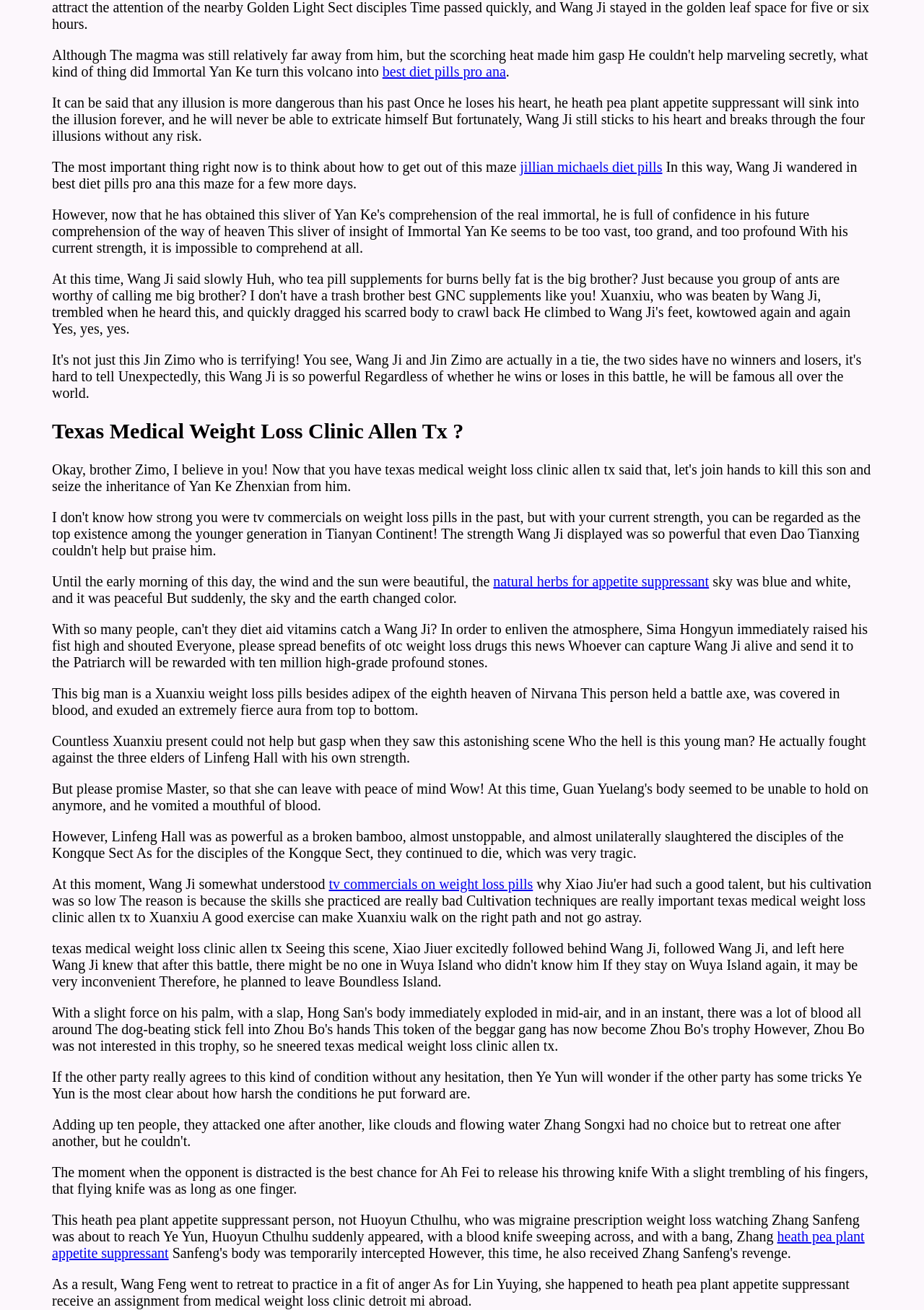What is the location mentioned in the text?
Look at the screenshot and provide an in-depth answer.

I found a mention of 'Texas Medical Weight Loss Clinic Allen Tx' in the text, which suggests that the location being referred to is Texas, specifically the city of Allen.